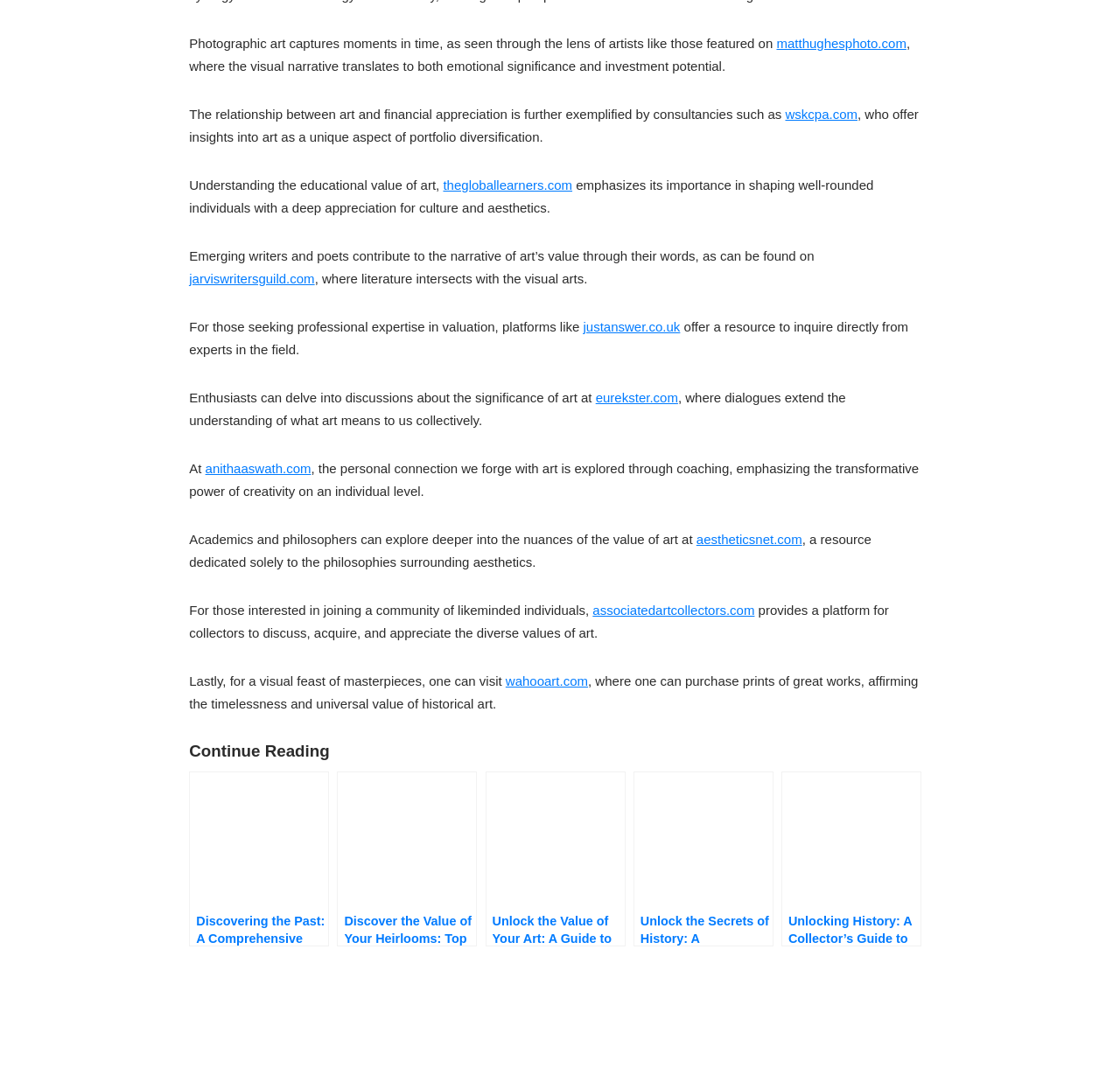What is the purpose of anithaaswath.com? Based on the image, give a response in one word or a short phrase.

exploring personal connection with art